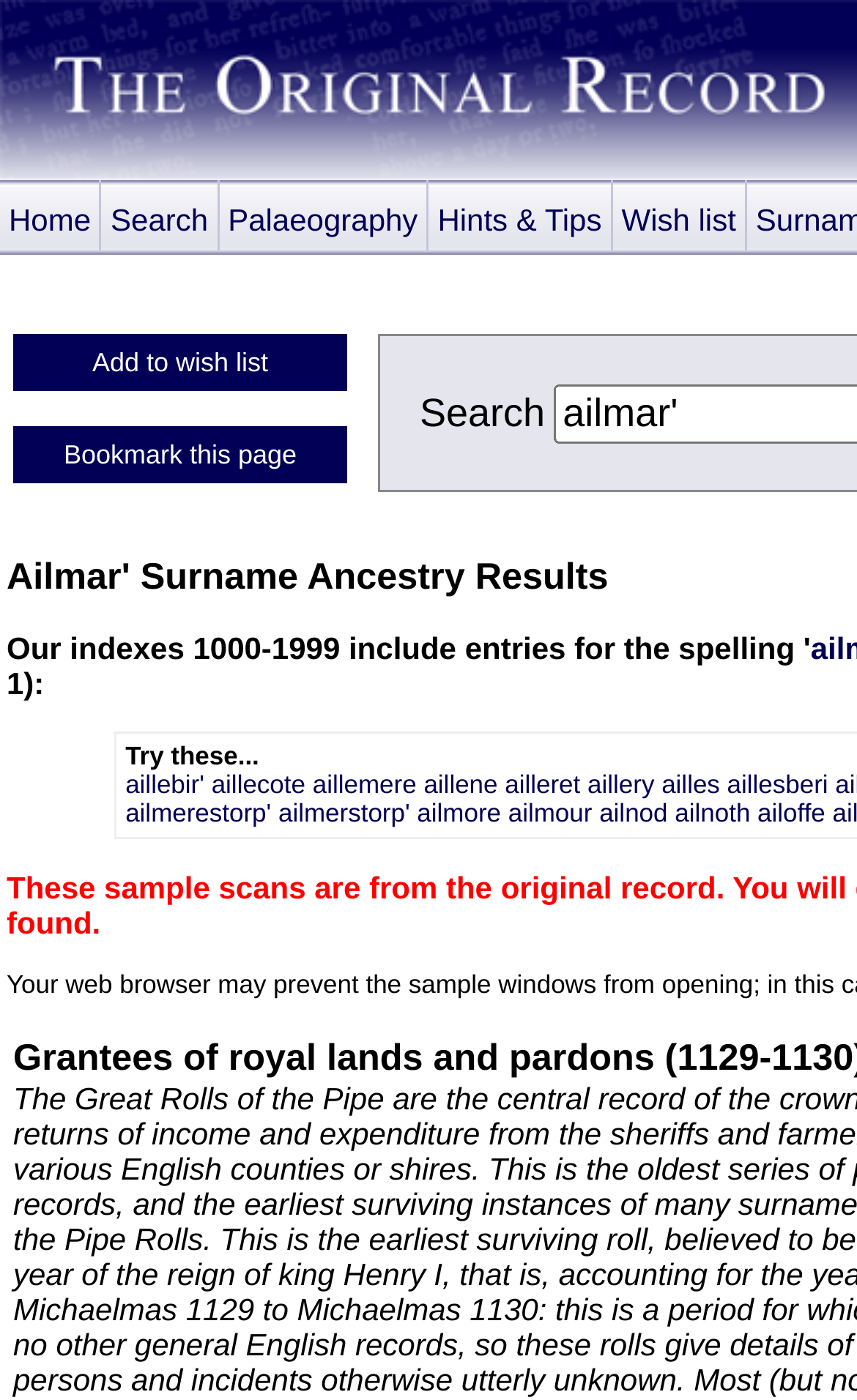Respond to the question with just a single word or phrase: 
How many links are there in the wish list section?

2